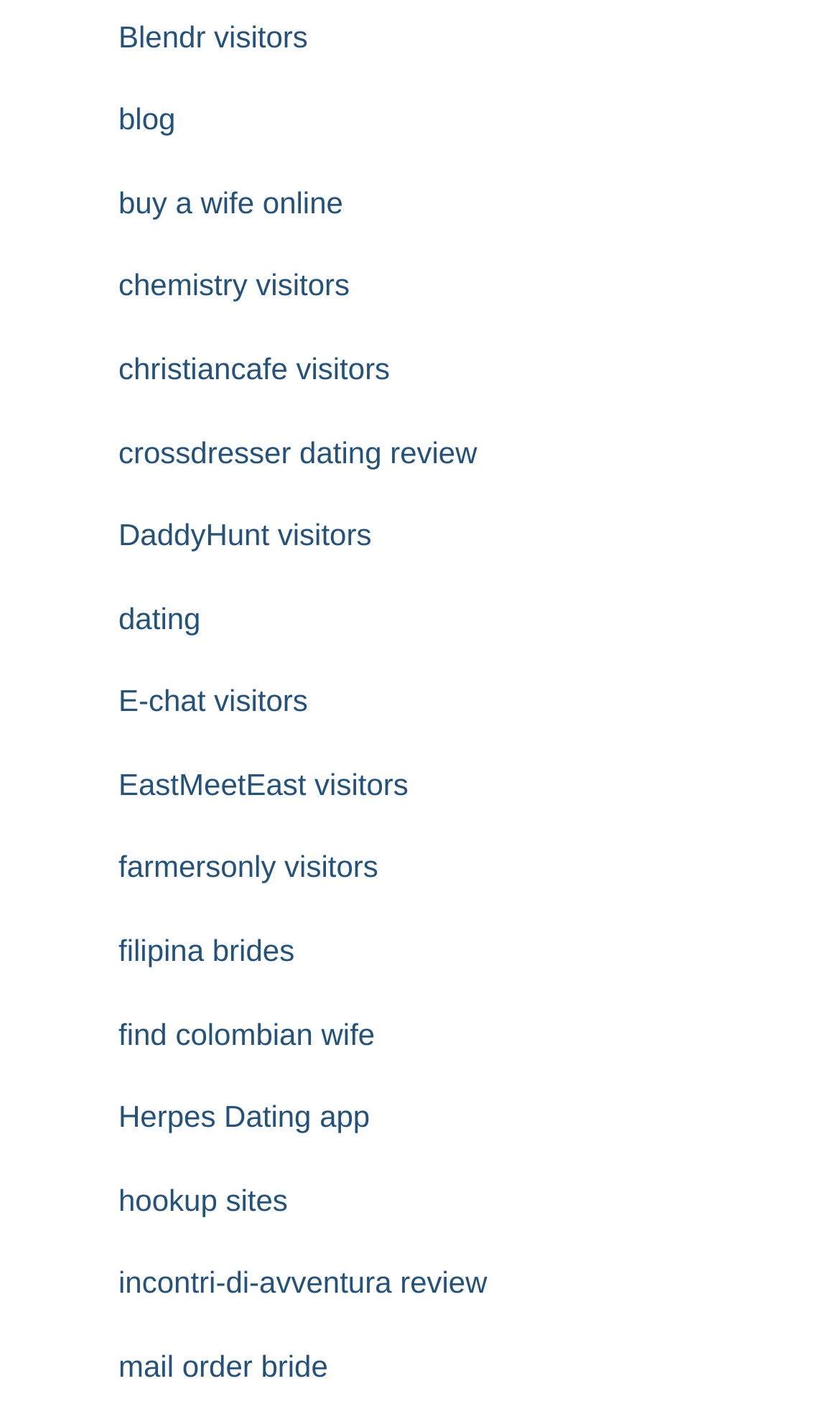Pinpoint the bounding box coordinates of the area that should be clicked to complete the following instruction: "explore crossdresser dating review". The coordinates must be given as four float numbers between 0 and 1, i.e., [left, top, right, bottom].

[0.141, 0.309, 0.568, 0.334]